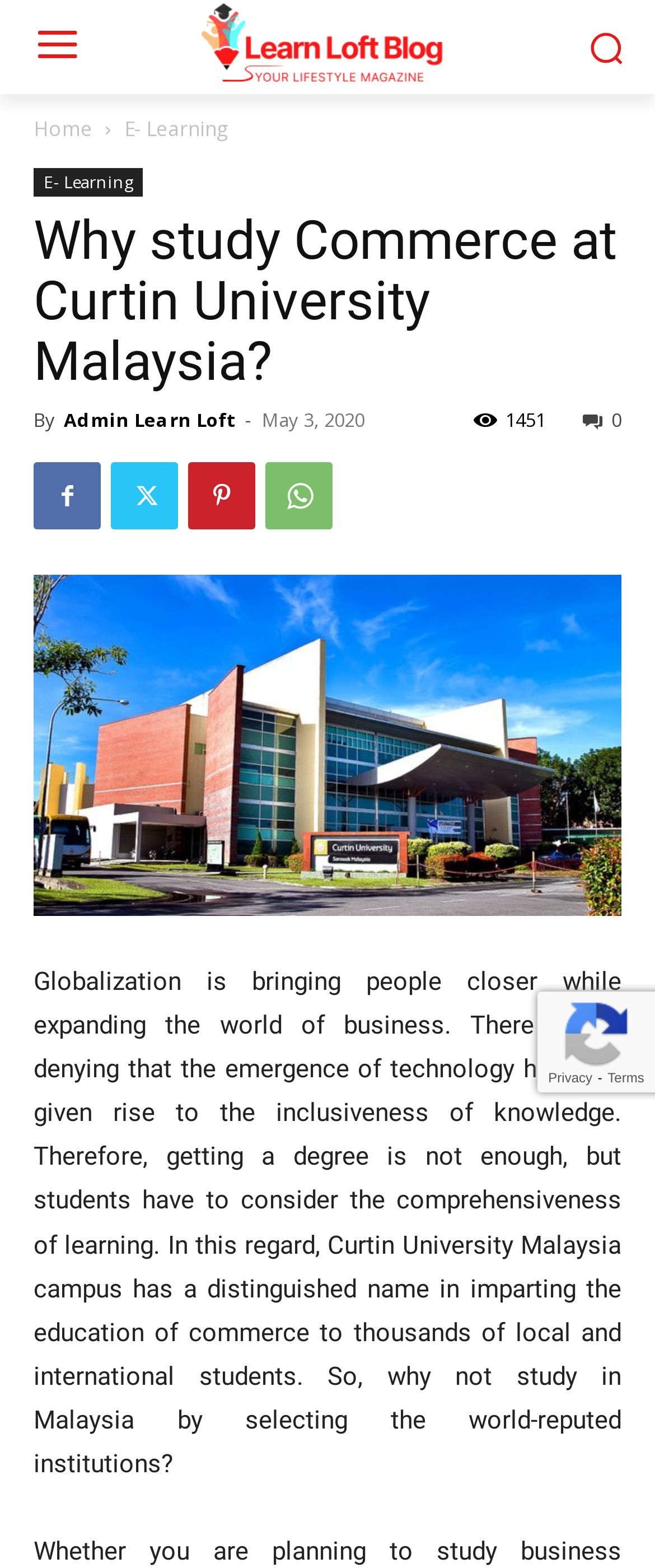Determine the bounding box coordinates of the section to be clicked to follow the instruction: "Click the logo". The coordinates should be given as four float numbers between 0 and 1, formatted as [left, top, right, bottom].

[0.231, 0.002, 0.769, 0.053]